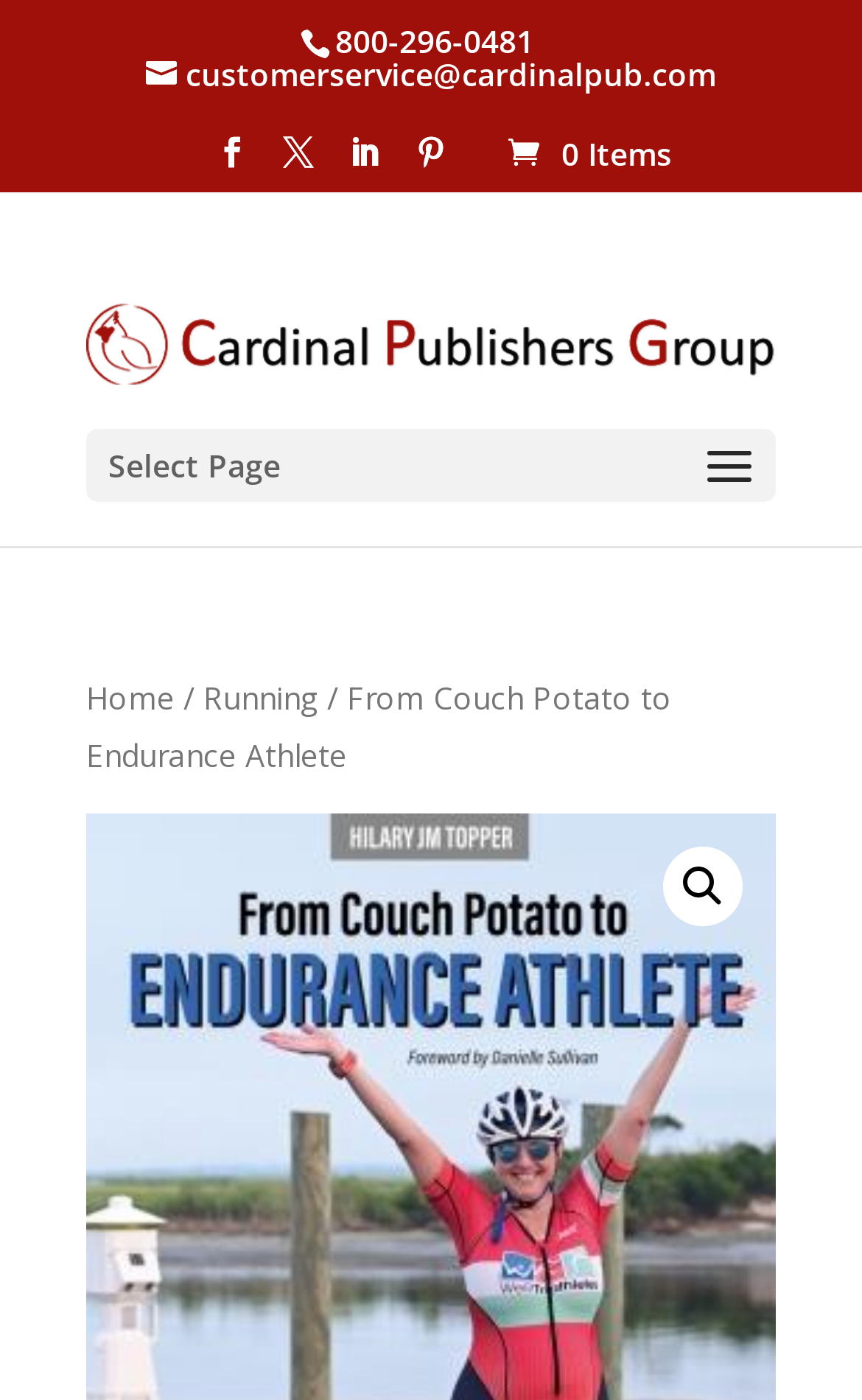Identify and extract the main heading from the webpage.

From Couch Potato to Endurance Athlete